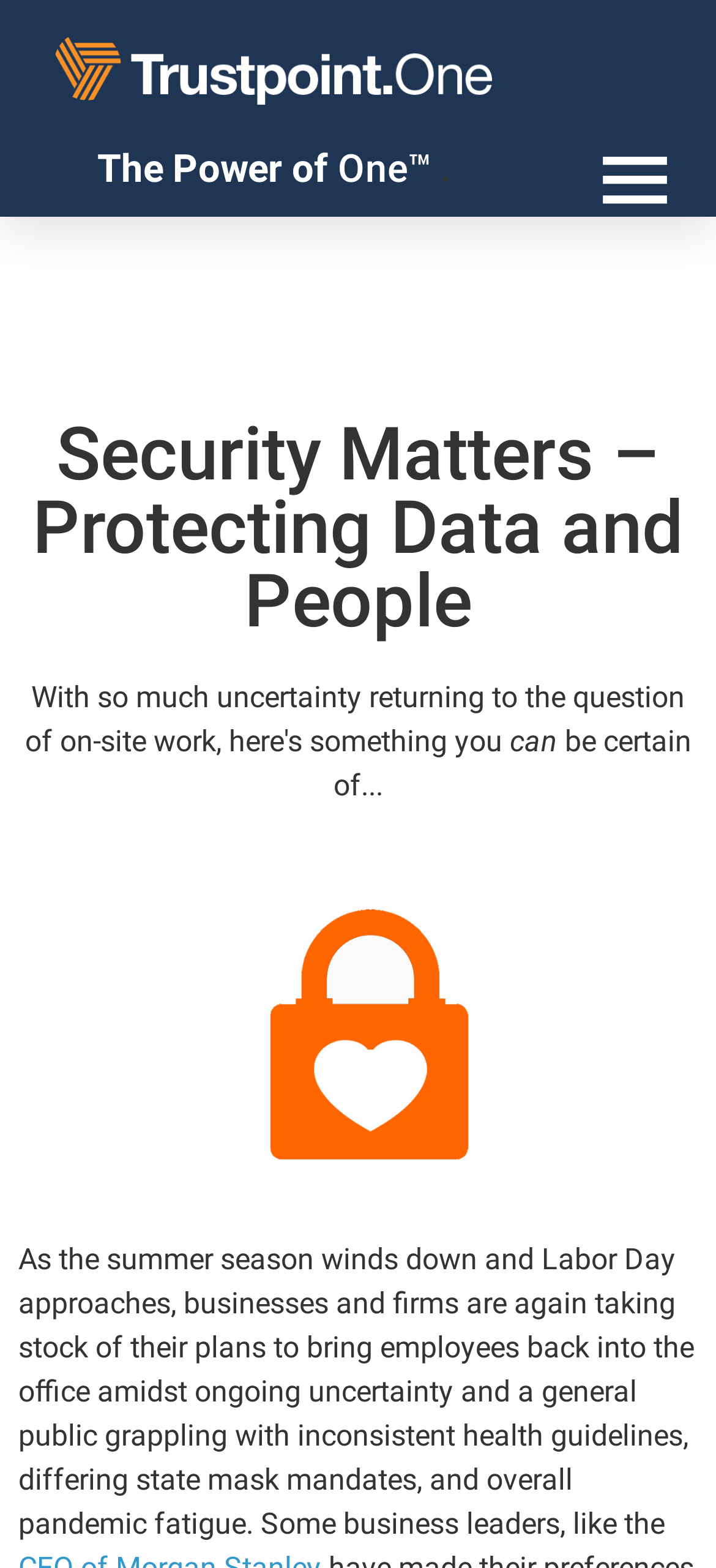Please determine and provide the text content of the webpage's heading.

Security Matters – Protecting Data and People